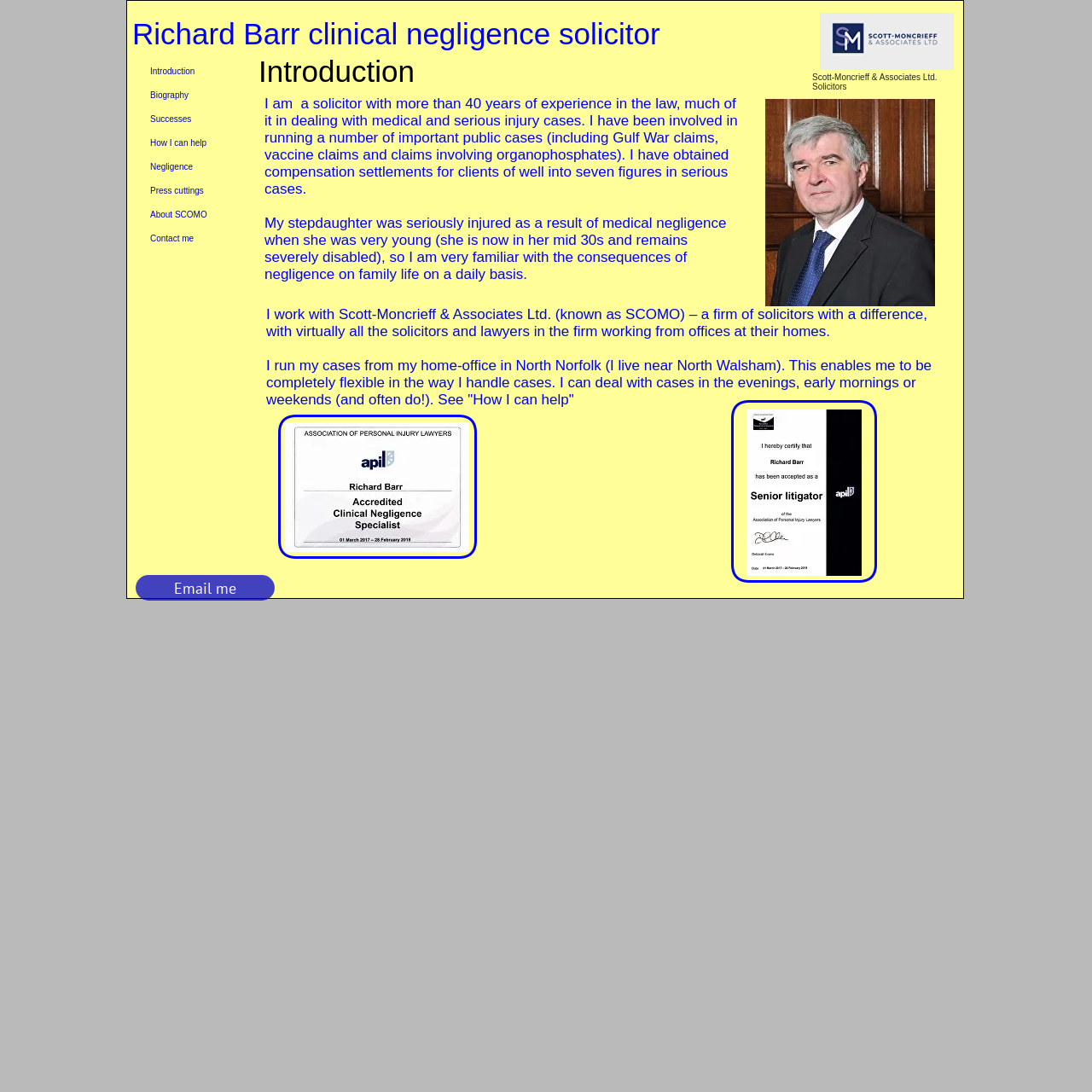What is the purpose of the link 'How I can help'?
Provide a comprehensive and detailed answer to the question.

The link 'How I can help' is likely to provide information on how Richard Barr, as a solicitor, can assist clients with their medical and serious injury cases, given his experience and expertise in the field.